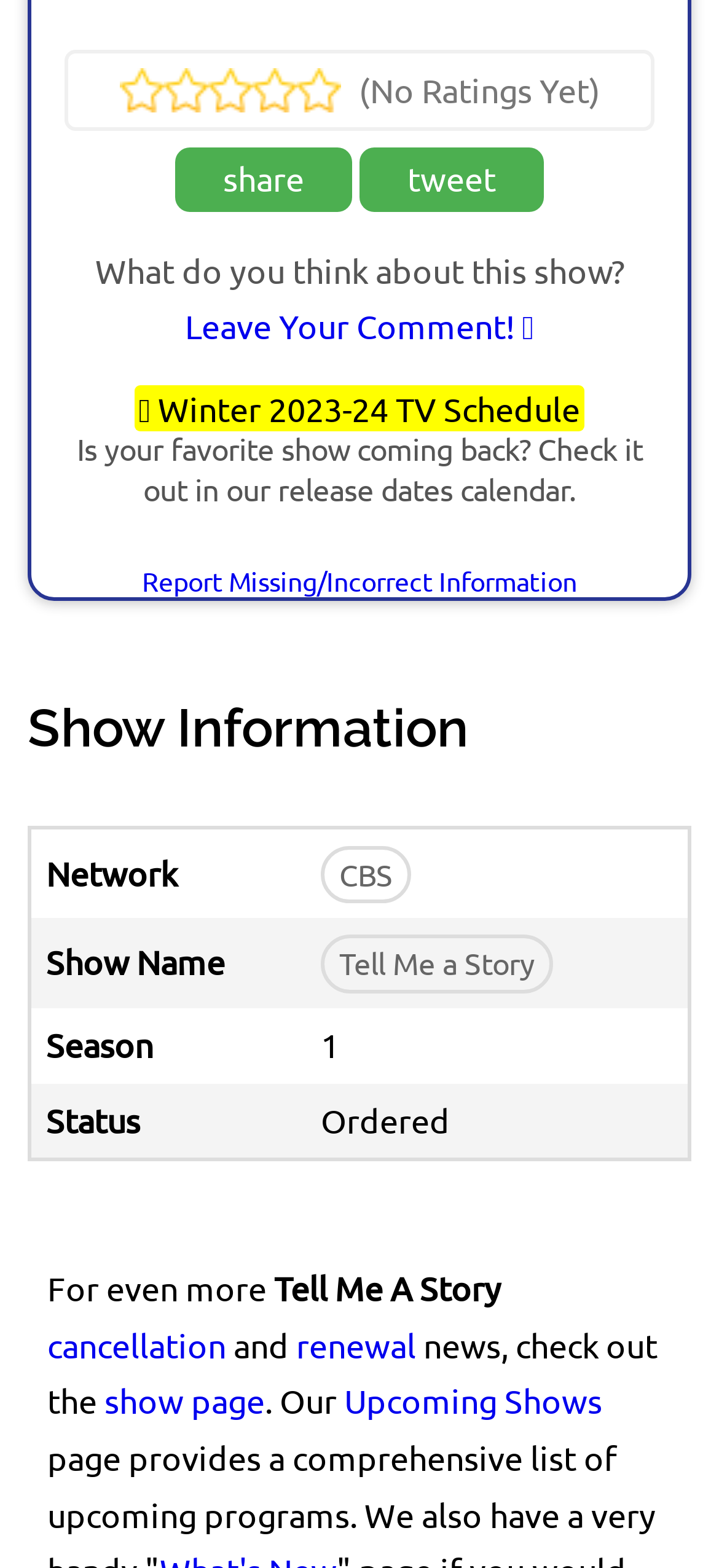Predict the bounding box coordinates of the area that should be clicked to accomplish the following instruction: "Report incorrect information". The bounding box coordinates should consist of four float numbers between 0 and 1, i.e., [left, top, right, bottom].

[0.197, 0.359, 0.803, 0.38]